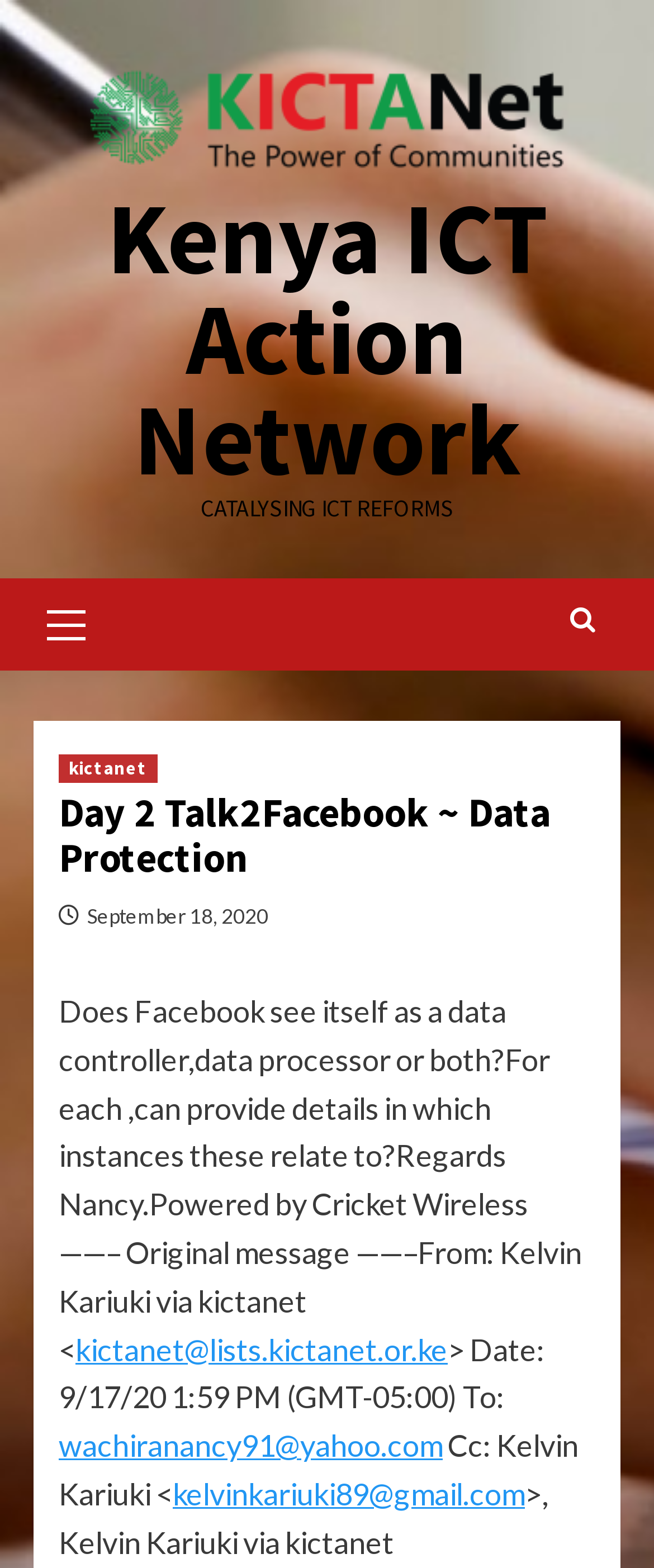Who is the sender of the original message?
Use the screenshot to answer the question with a single word or phrase.

Kelvin Kariuki